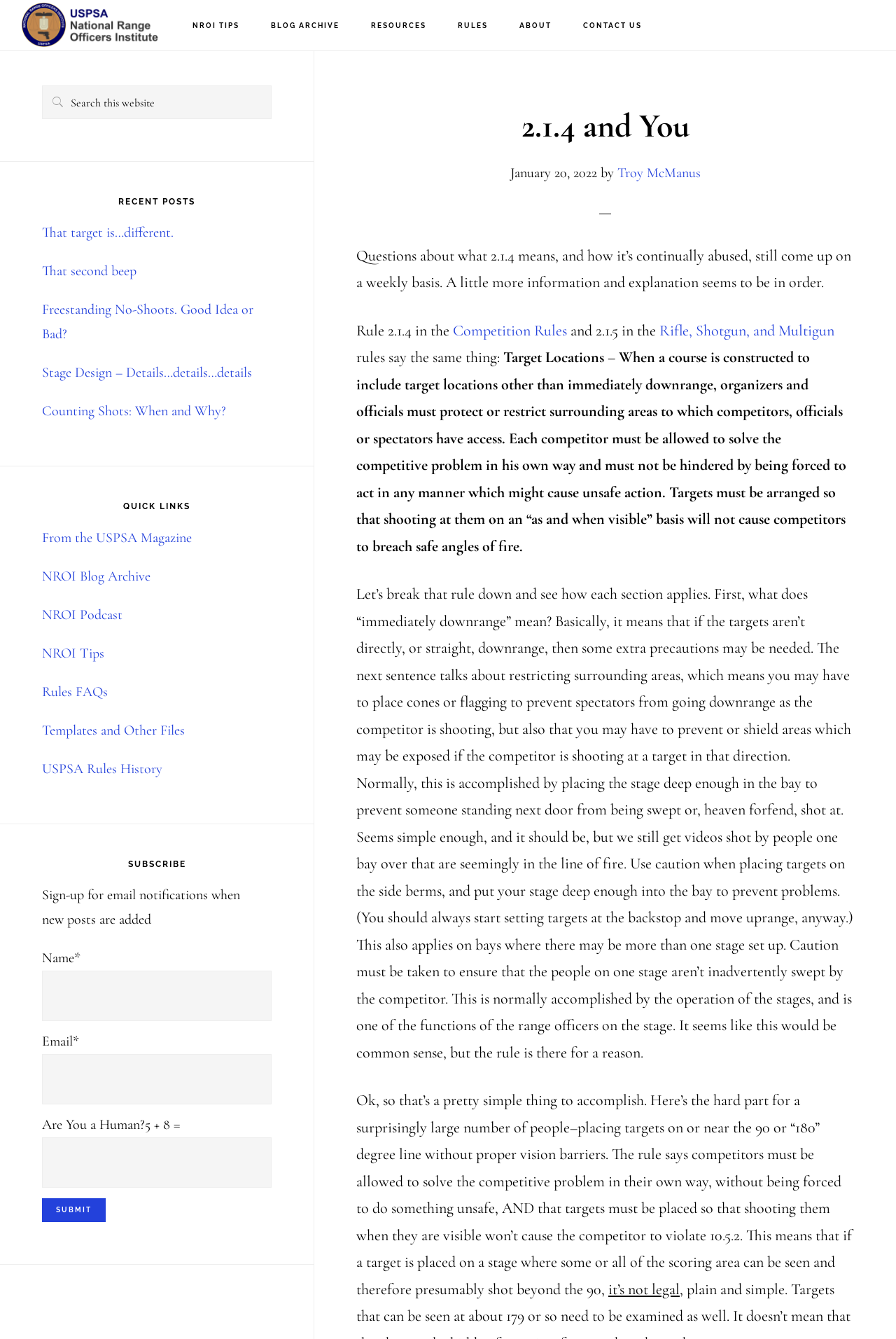Can you find the bounding box coordinates for the element to click on to achieve the instruction: "Subscribe to email notifications"?

[0.047, 0.642, 0.303, 0.649]